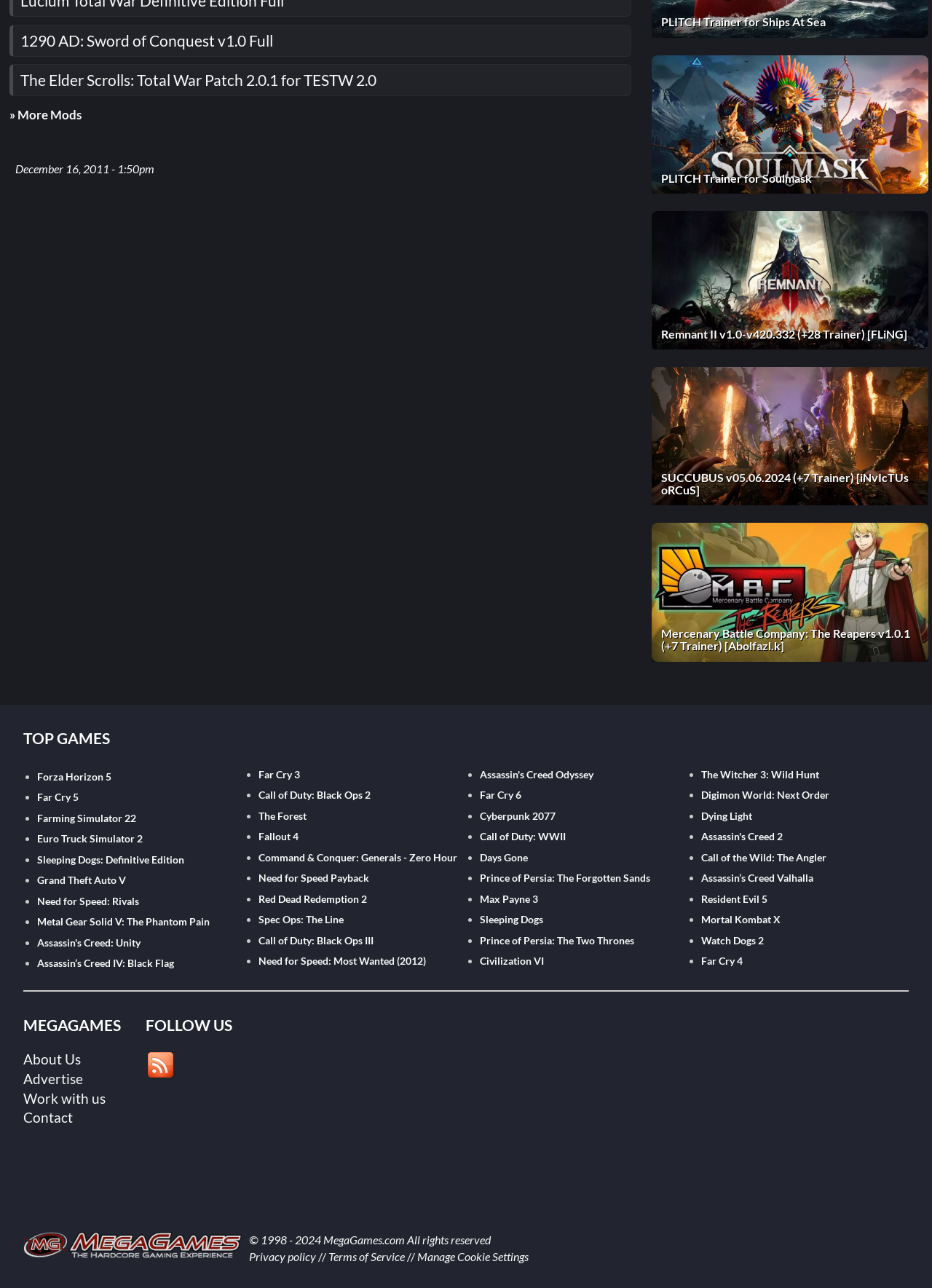Pinpoint the bounding box coordinates of the element that must be clicked to accomplish the following instruction: "View recent posts". The coordinates should be in the format of four float numbers between 0 and 1, i.e., [left, top, right, bottom].

None